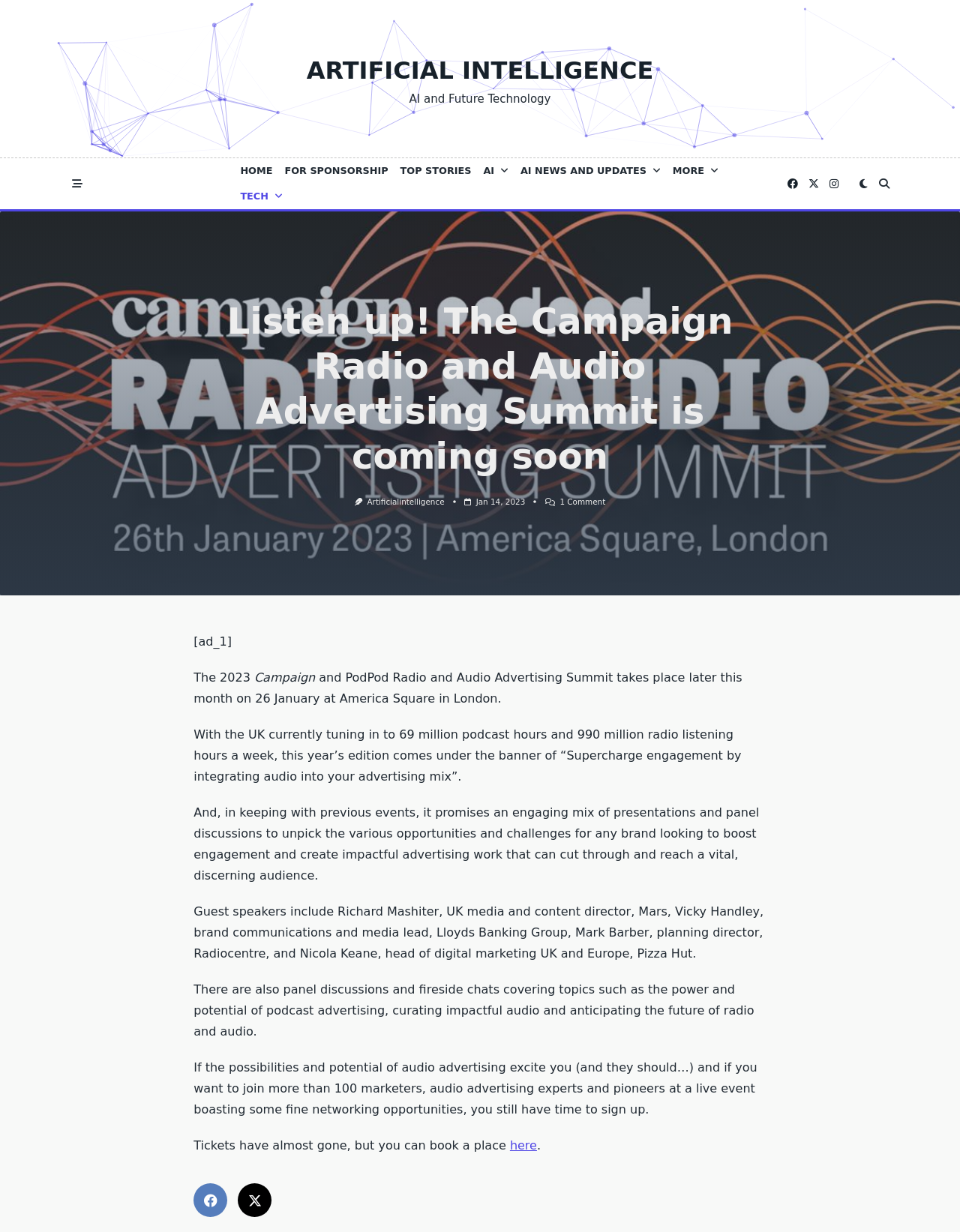Using the provided element description: "Artificial Intelligence", identify the bounding box coordinates. The coordinates should be four floats between 0 and 1 in the order [left, top, right, bottom].

[0.319, 0.045, 0.681, 0.069]